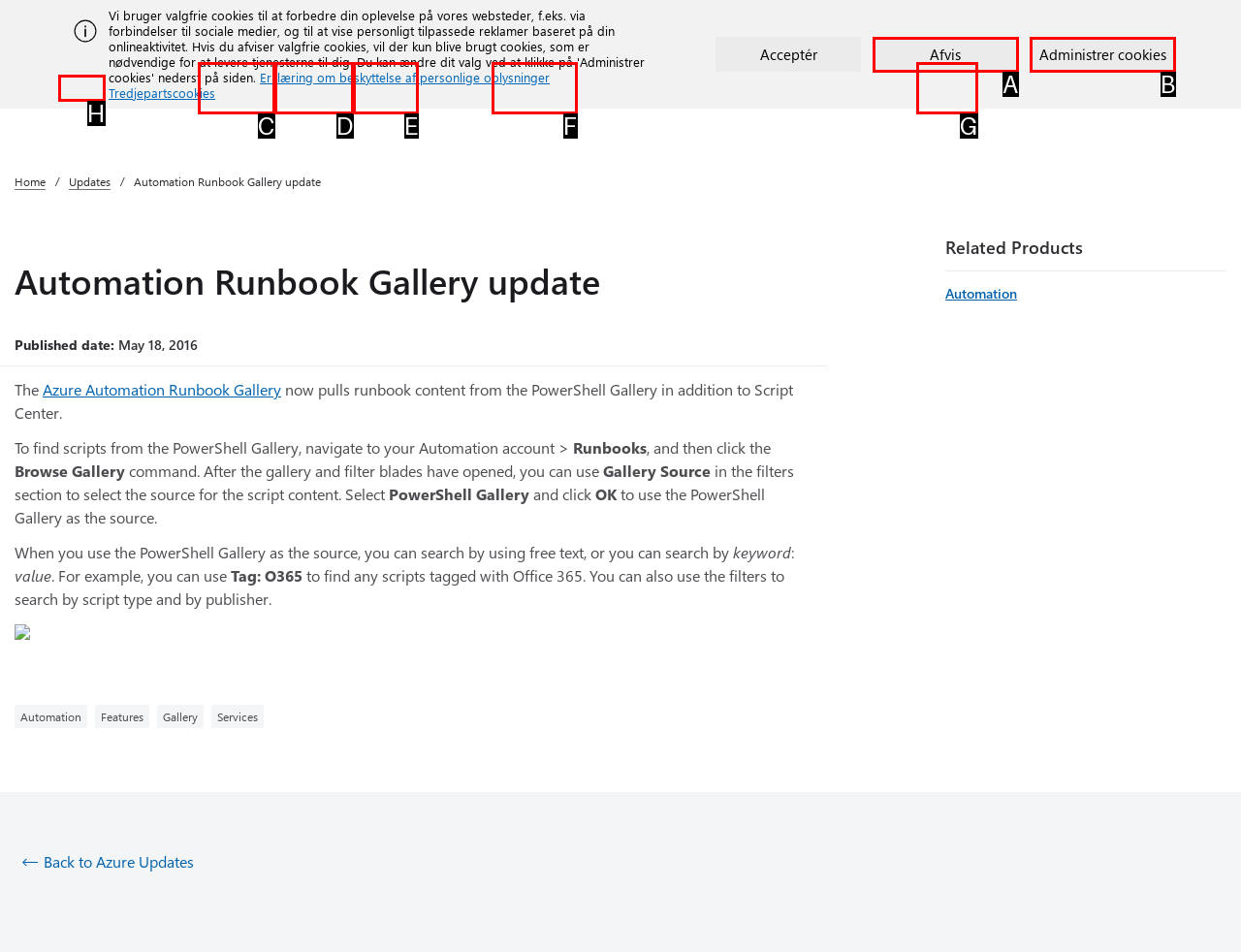Choose the option that best matches the description: Azure
Indicate the letter of the matching option directly.

H